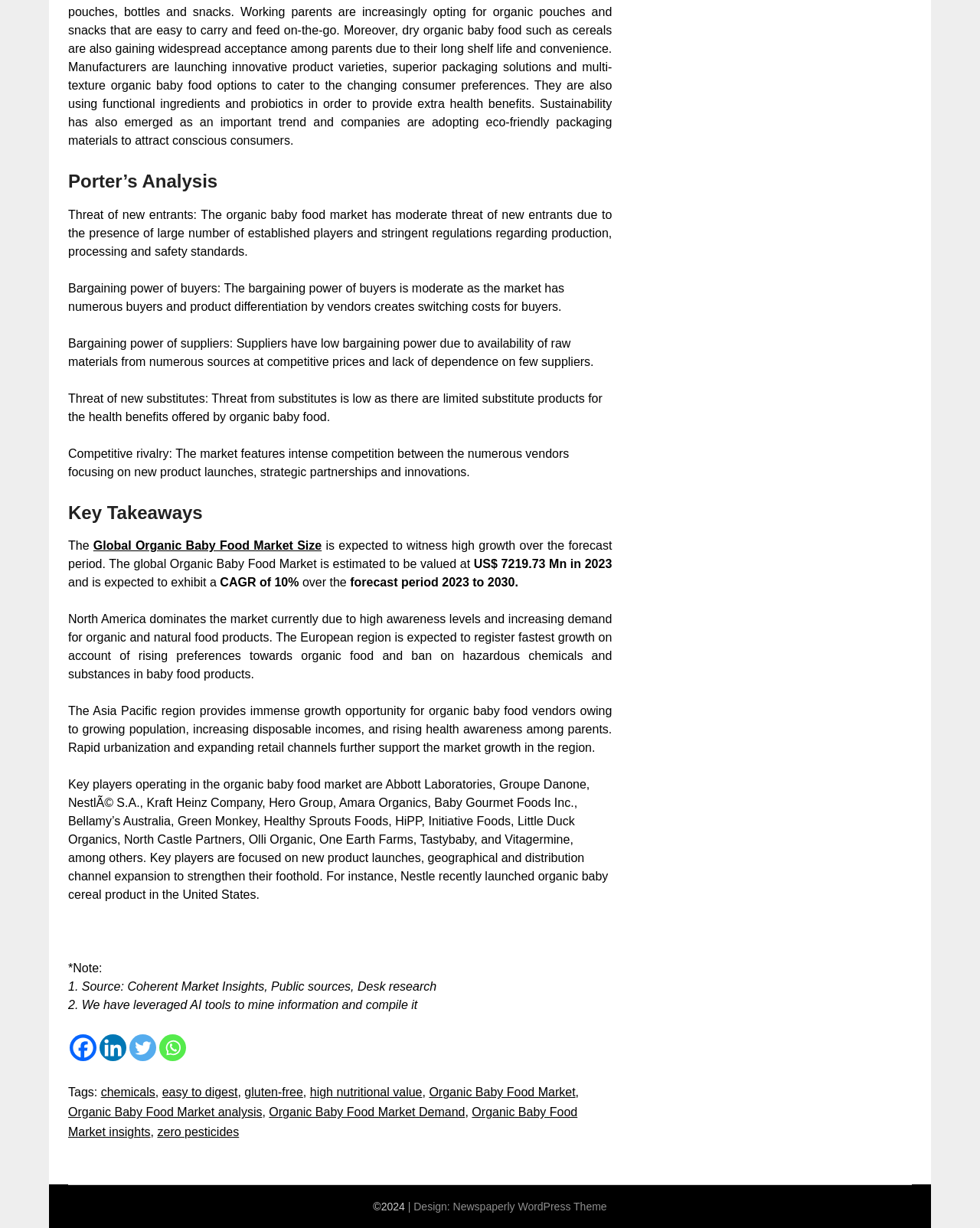Please find the bounding box for the UI element described by: "Organic Baby Food Market".

[0.438, 0.884, 0.587, 0.895]